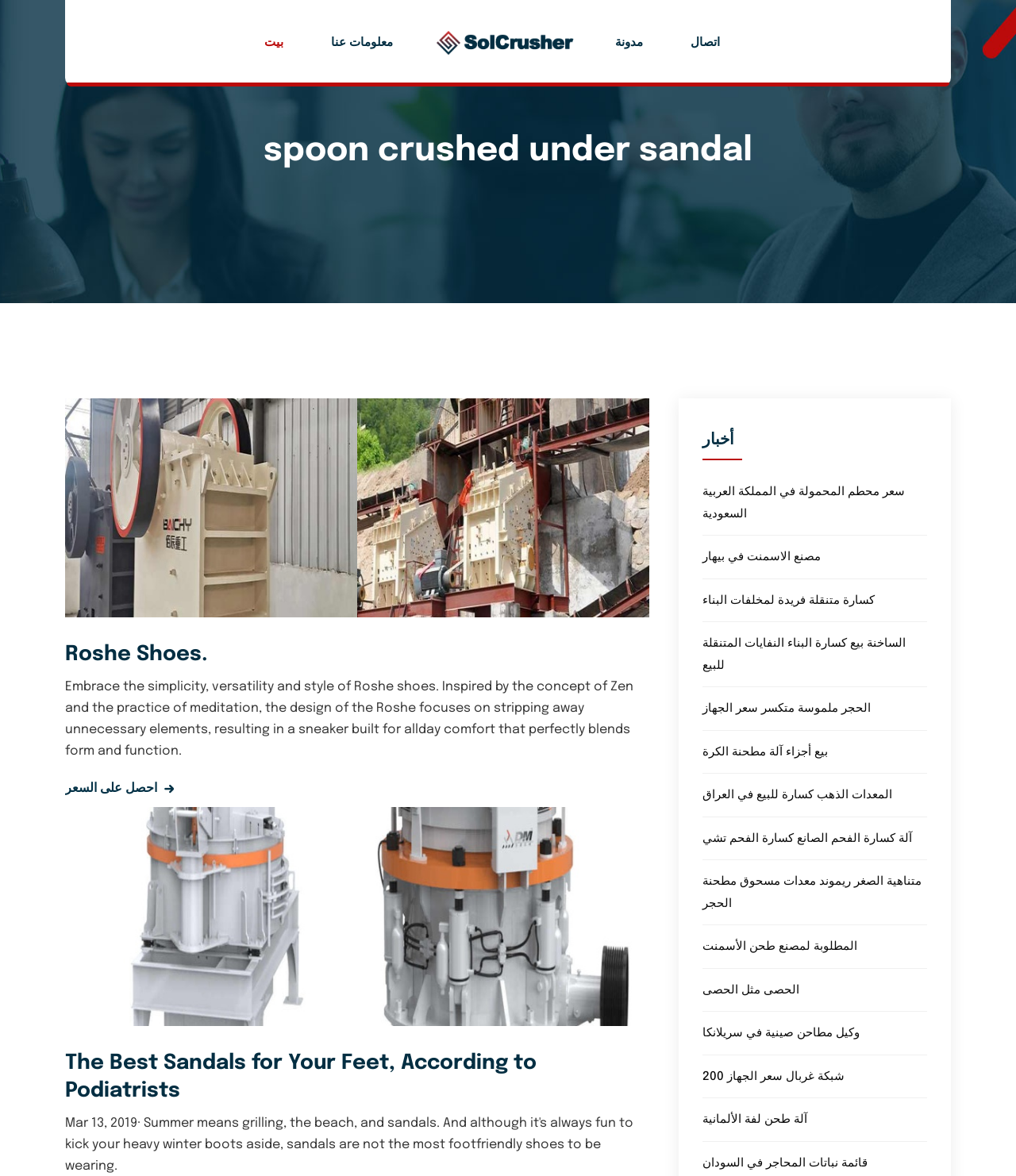What is the function of the 'احصل على السعر' link?
Based on the image, answer the question in a detailed manner.

The 'احصل على السعر' link is located next to the Roshe Shoes description, suggesting that its function is to allow users to get the price of Roshe Shoes. This link likely directs users to a page where they can find pricing information or make a purchase.